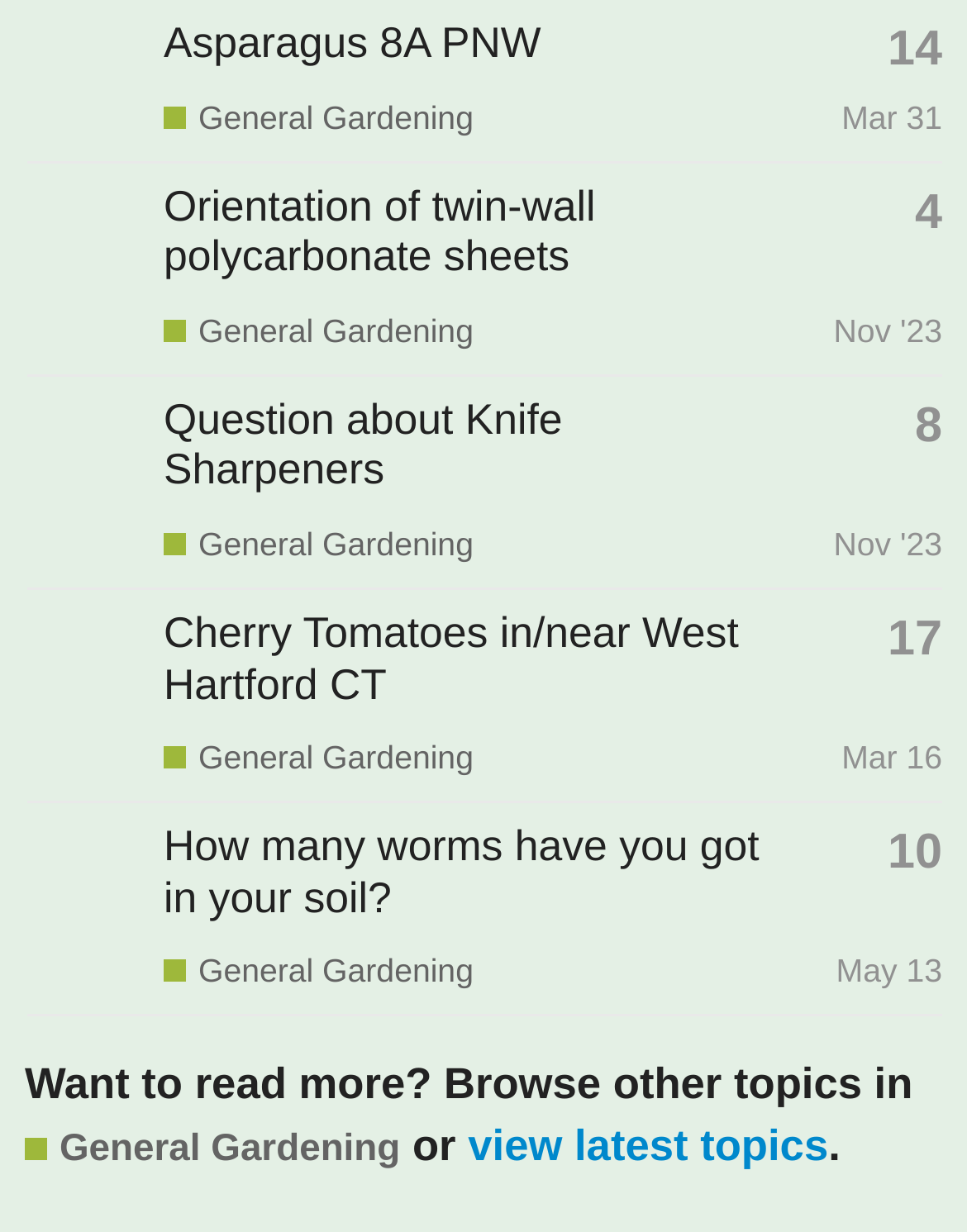How many replies does the topic 'Asparagus 8A PNW' have?
Use the screenshot to answer the question with a single word or phrase.

14